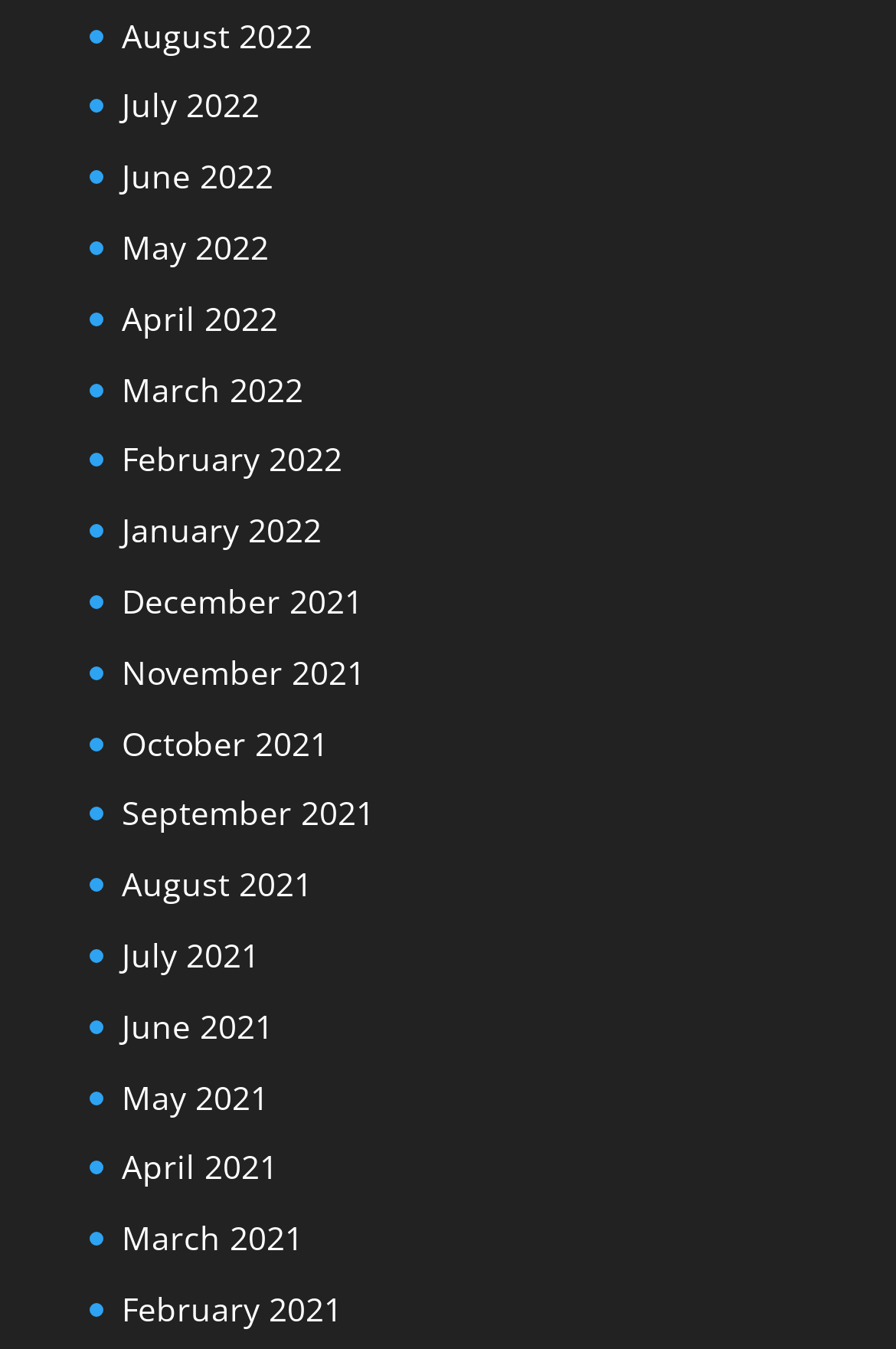Refer to the image and answer the question with as much detail as possible: How many months are listed in 2022?

I counted the number of links with '2022' in their text and found that there are 8 months listed in 2022, from January to August.